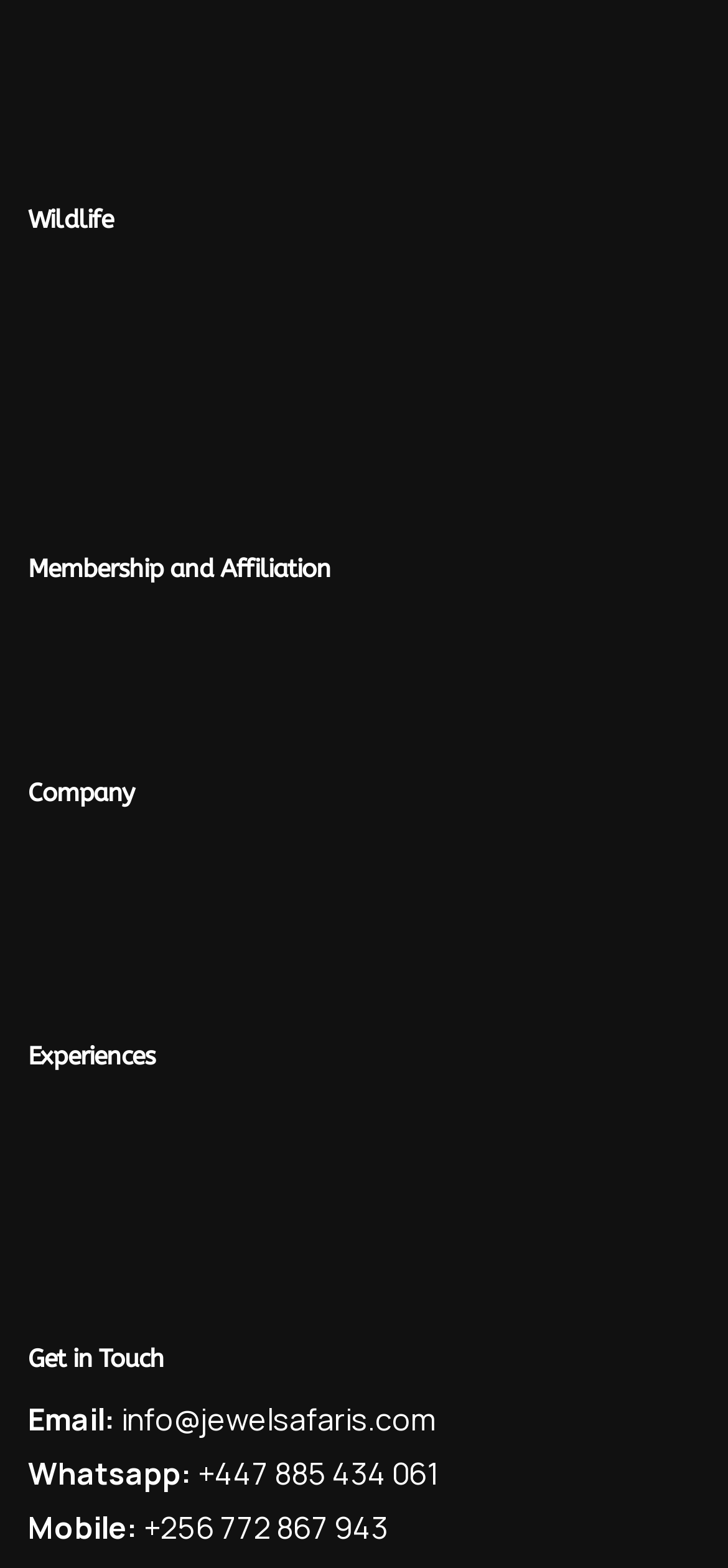What is the company's email address?
Using the visual information, respond with a single word or phrase.

info@jewelsafaris.com